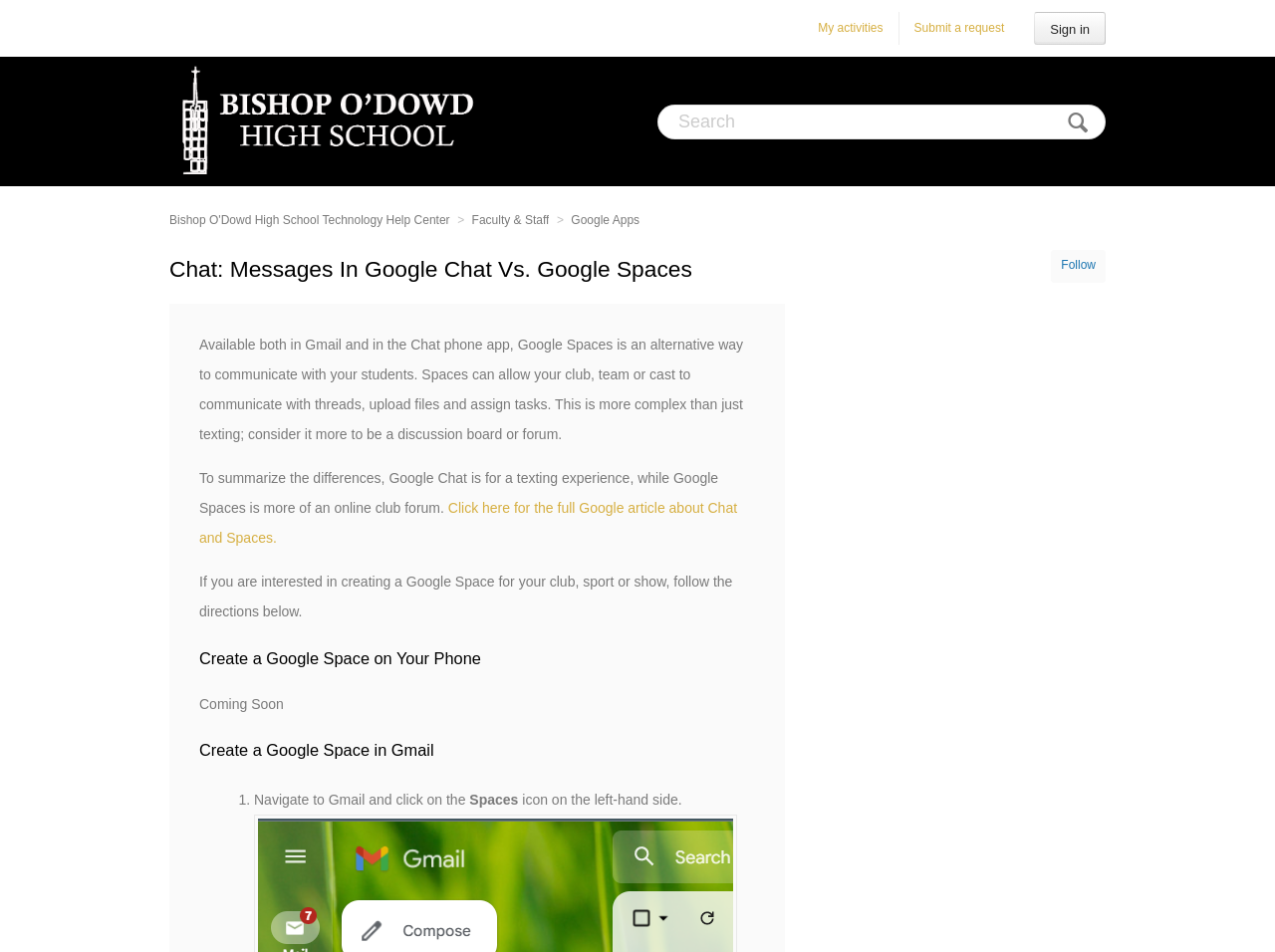Determine the bounding box coordinates of the region that needs to be clicked to achieve the task: "Click here for the full Google article about Chat and Spaces".

[0.156, 0.525, 0.578, 0.574]